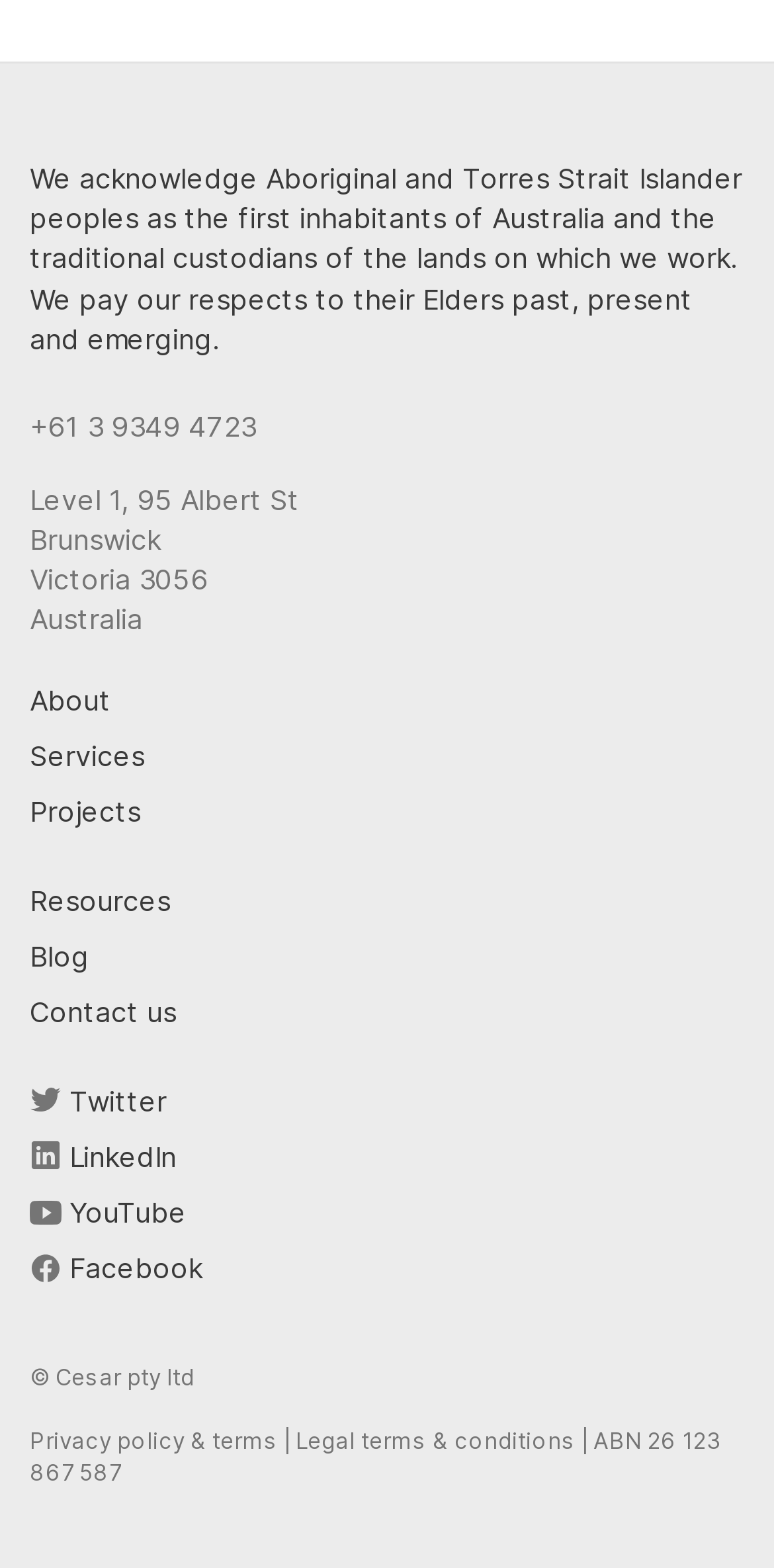Please determine the bounding box coordinates for the element that should be clicked to follow these instructions: "View Twitter profile".

[0.038, 0.684, 0.962, 0.72]